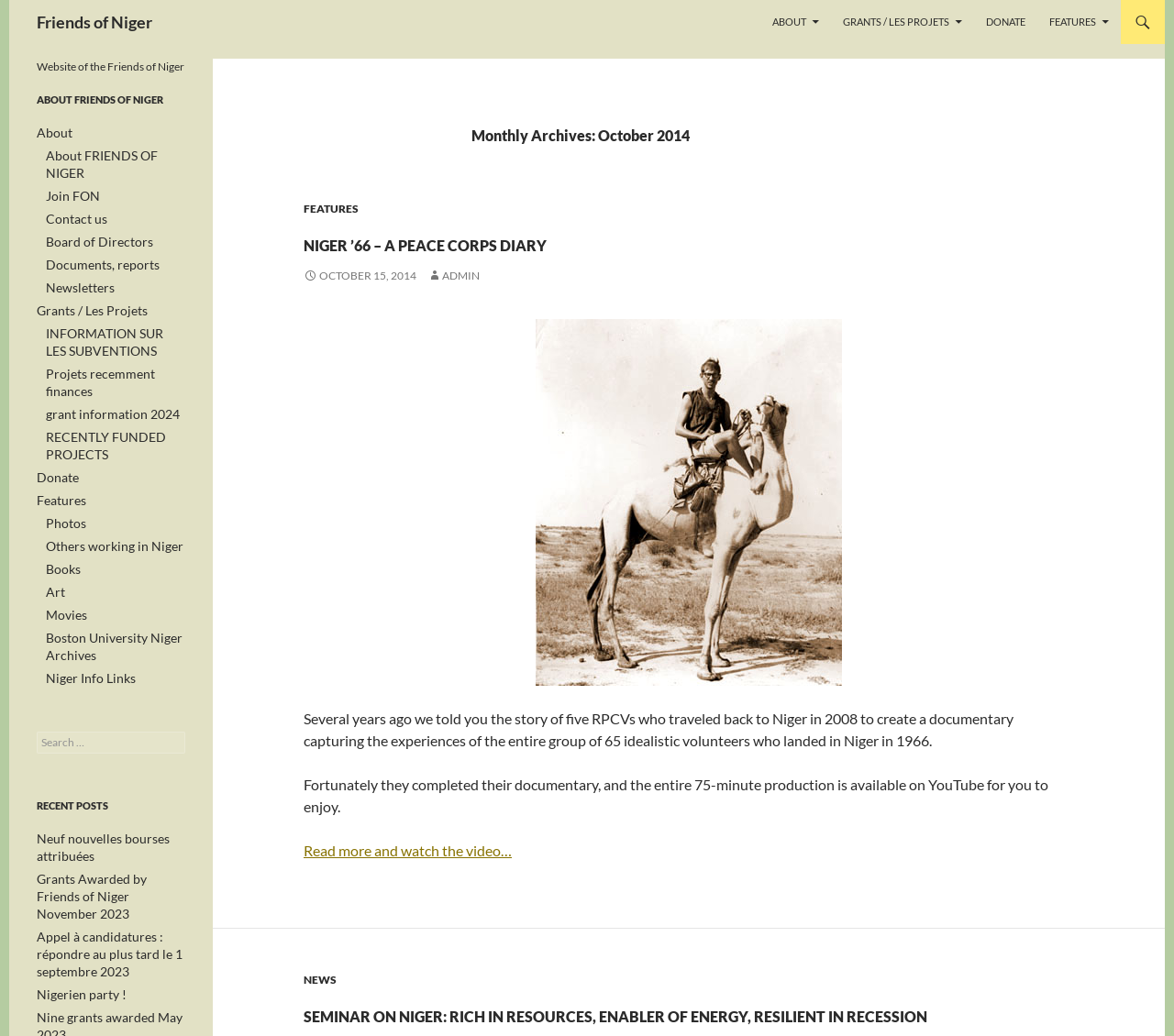Please determine and provide the text content of the webpage's heading.

Friends of Niger